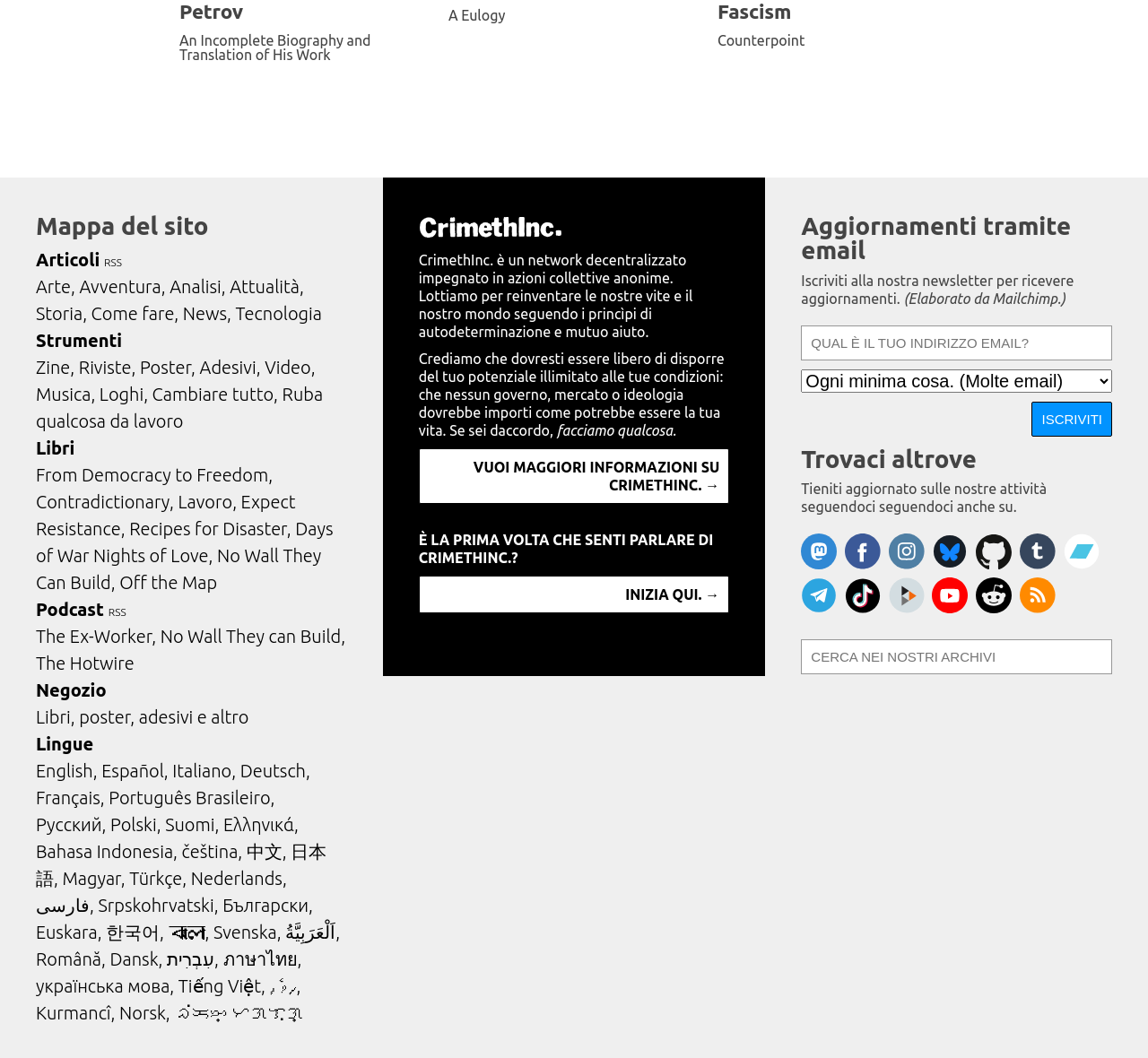How many description list terms are under the 'Mappa del sito' heading?
Answer the question with a single word or phrase derived from the image.

6